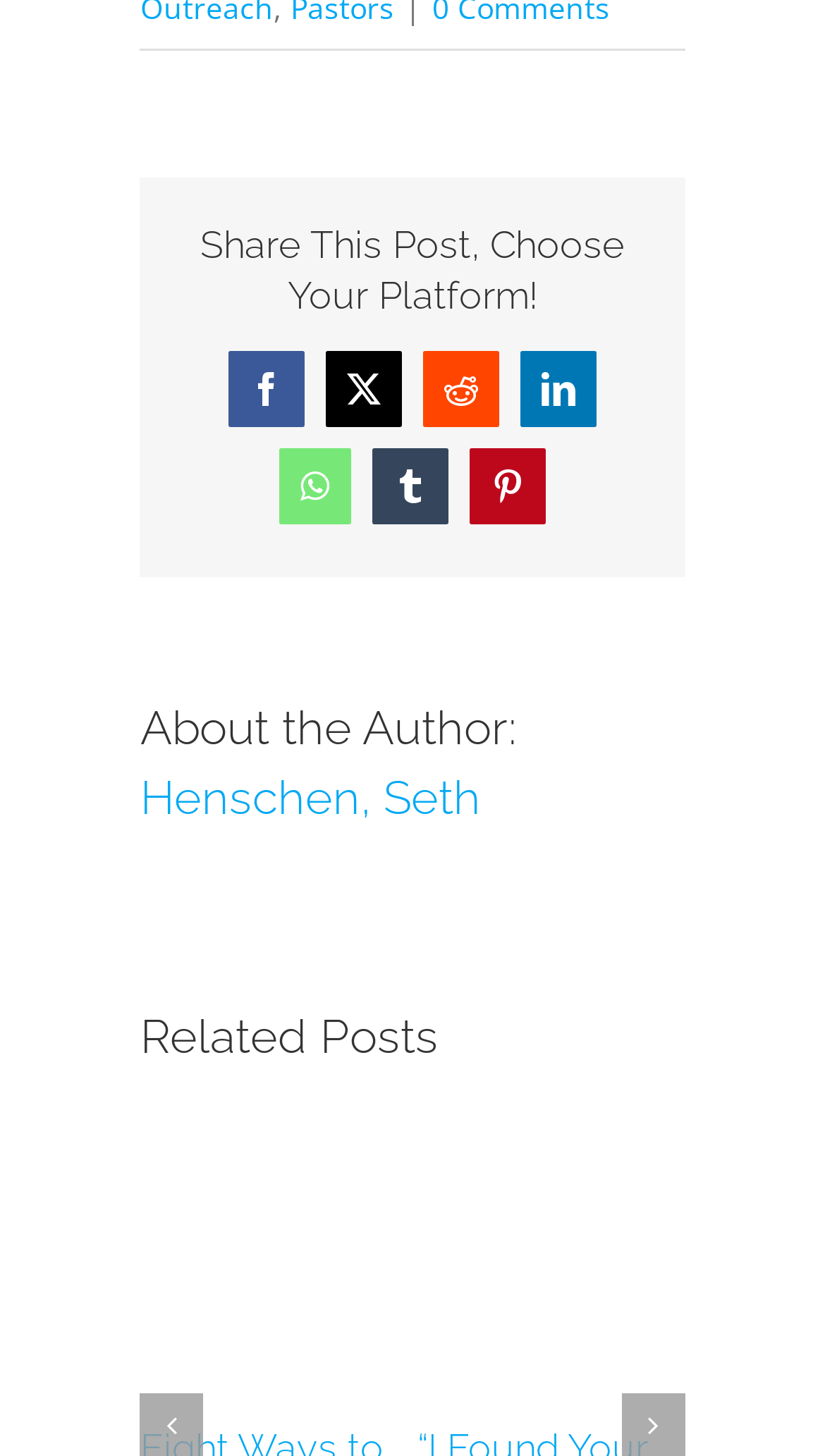Pinpoint the bounding box coordinates of the element to be clicked to execute the instruction: "Share this post on LinkedIn".

[0.631, 0.241, 0.723, 0.293]